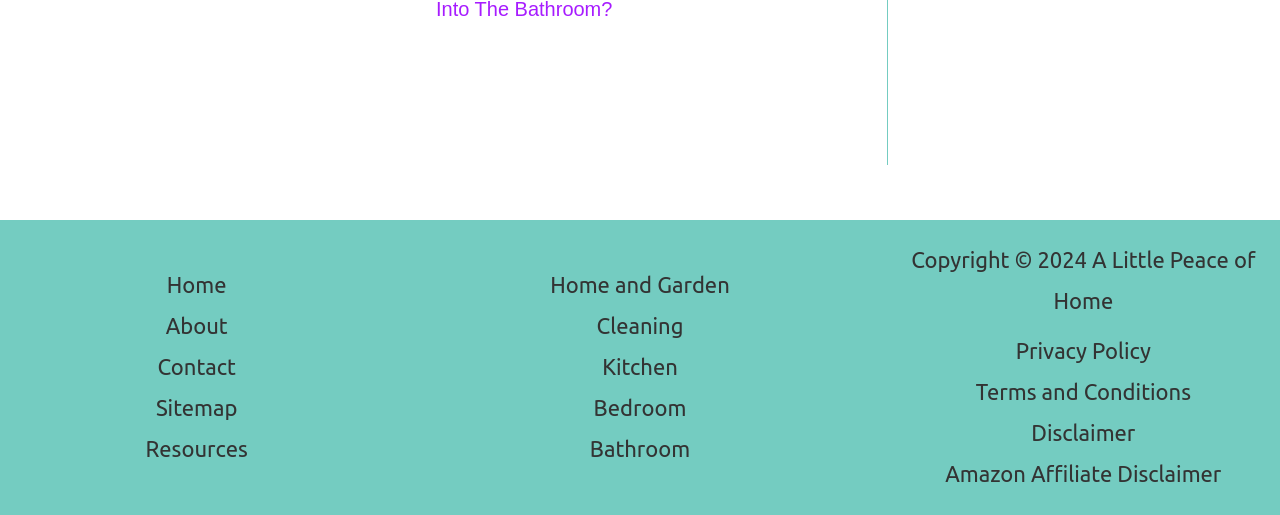Please reply with a single word or brief phrase to the question: 
What is the last link in the footer navigation menu?

Bathroom